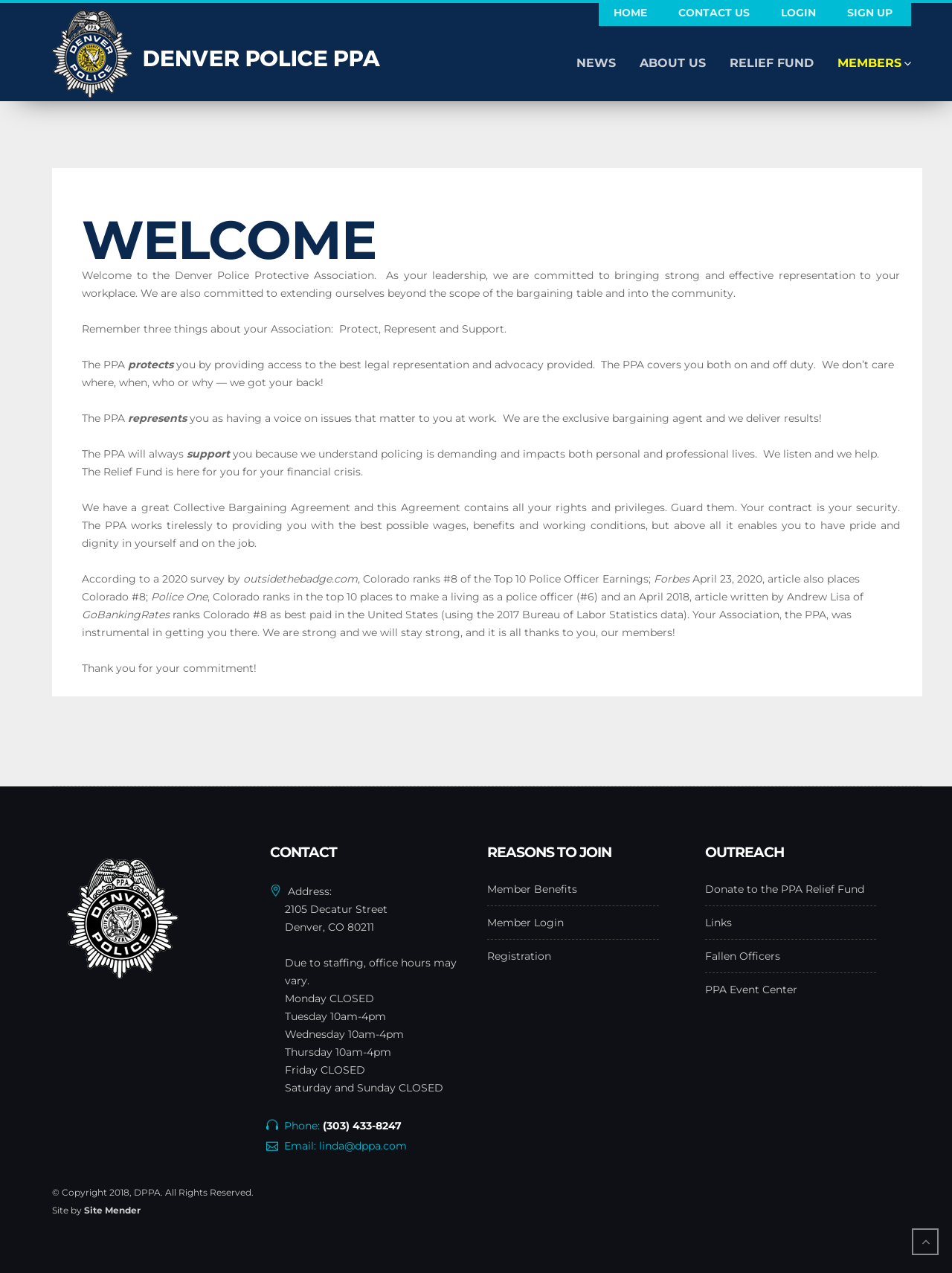Determine the bounding box of the UI component based on this description: "Gift Cards". The bounding box coordinates should be four float values between 0 and 1, i.e., [left, top, right, bottom].

None